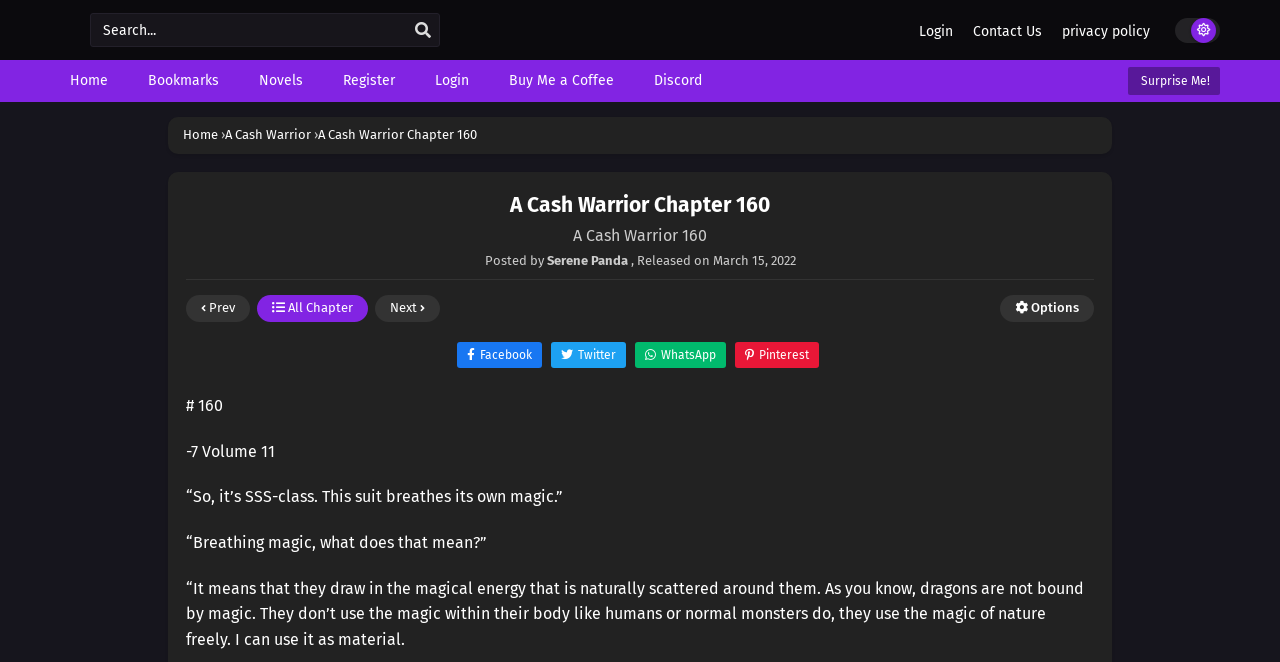Please identify the bounding box coordinates of the area I need to click to accomplish the following instruction: "Go to the home page".

[0.047, 0.091, 0.092, 0.154]